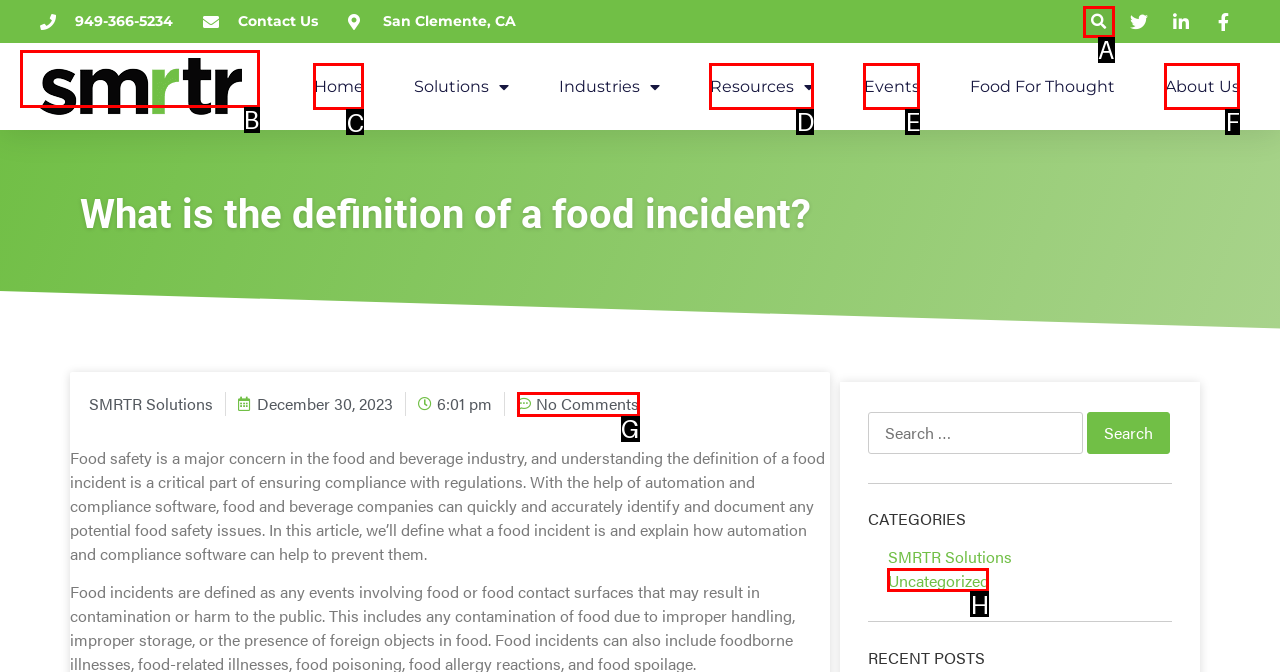Identify the letter of the correct UI element to fulfill the task: Go to Home page from the given options in the screenshot.

C